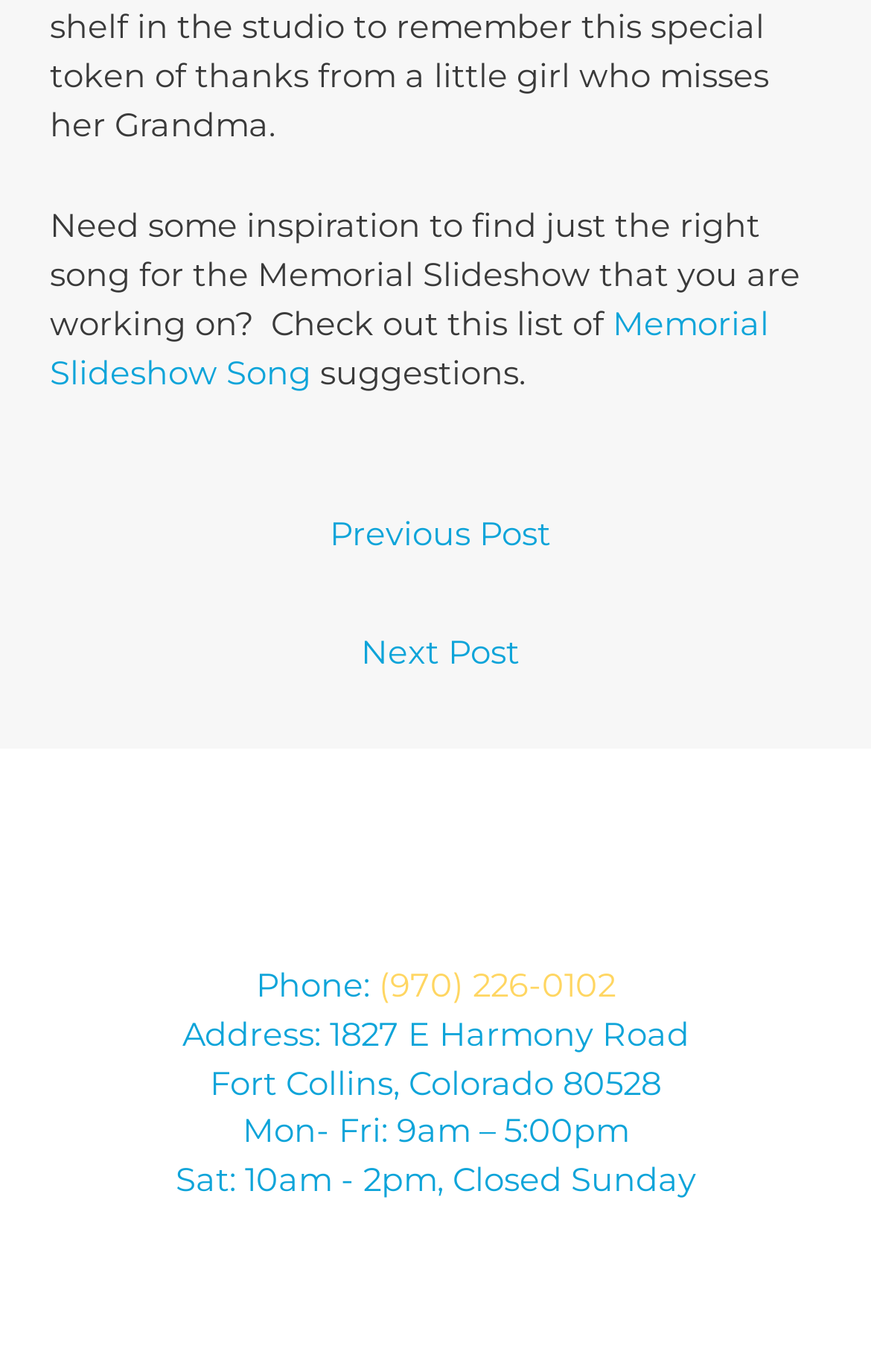What is the name of the drop-off site?
Look at the webpage screenshot and answer the question with a detailed explanation.

The webpage mentions a drop-off site, which is specifically named as the Denver Drop-Off Site.